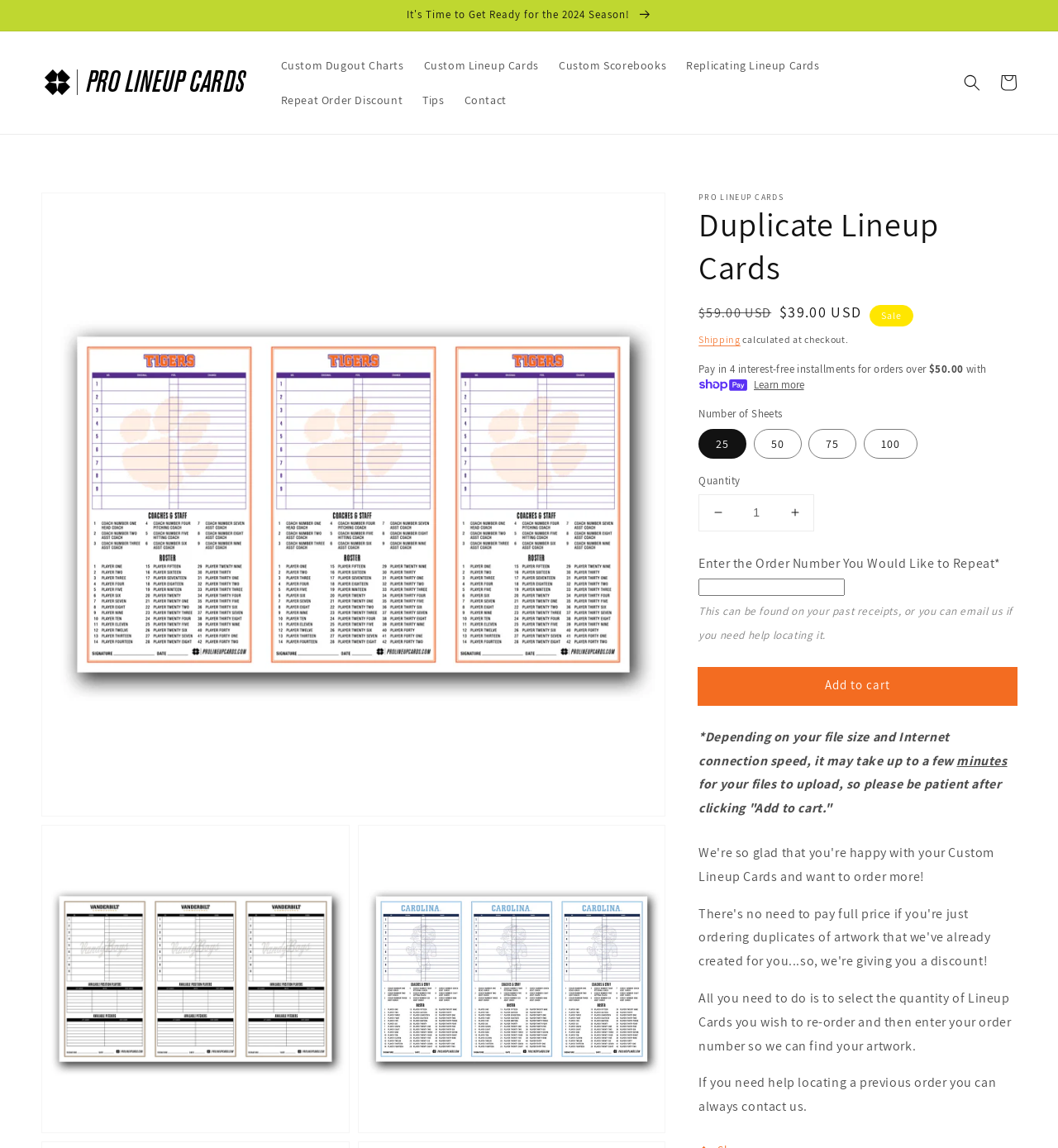Please identify the bounding box coordinates of the element on the webpage that should be clicked to follow this instruction: "Follow on Facebook". The bounding box coordinates should be given as four float numbers between 0 and 1, formatted as [left, top, right, bottom].

None